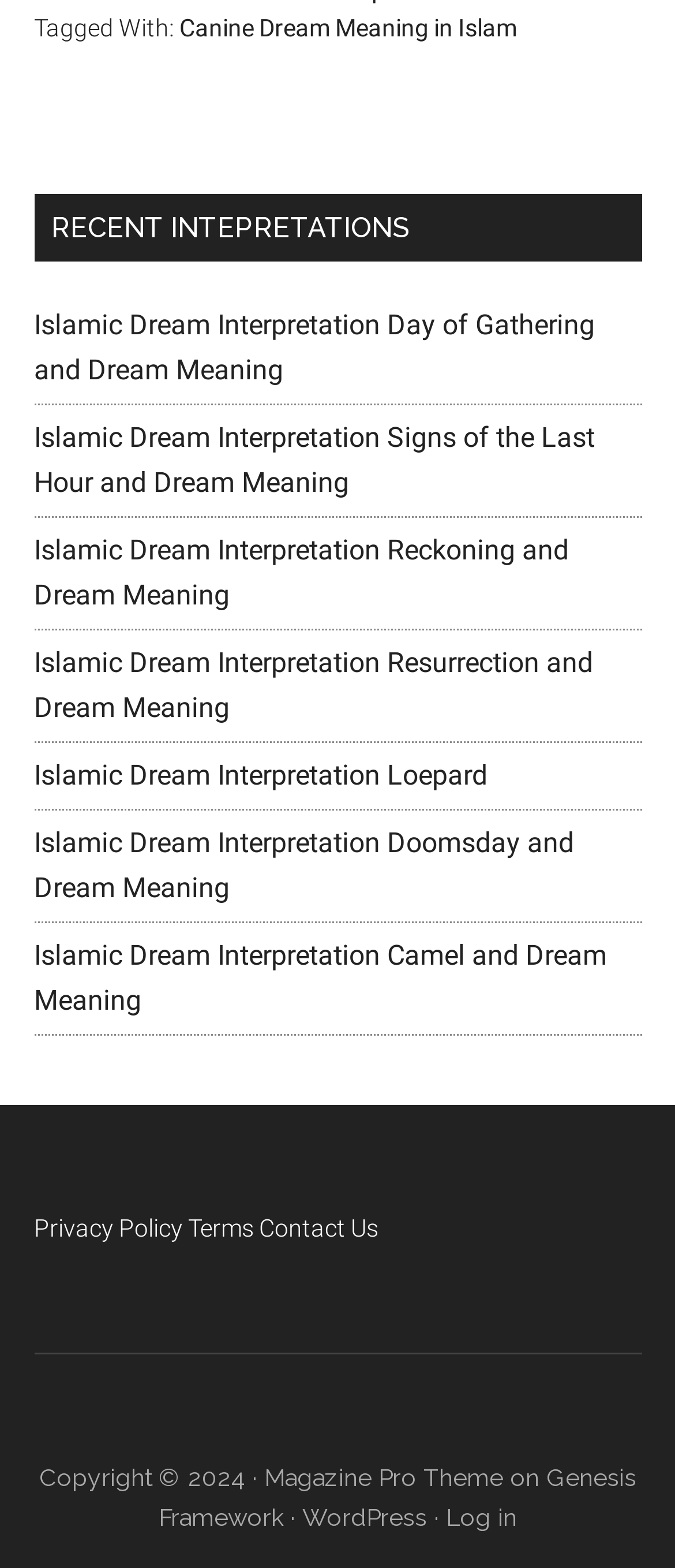Using the format (top-left x, top-left y, bottom-right x, bottom-right y), provide the bounding box coordinates for the described UI element. All values should be floating point numbers between 0 and 1: Canine Dream Meaning in Islam

[0.265, 0.009, 0.765, 0.027]